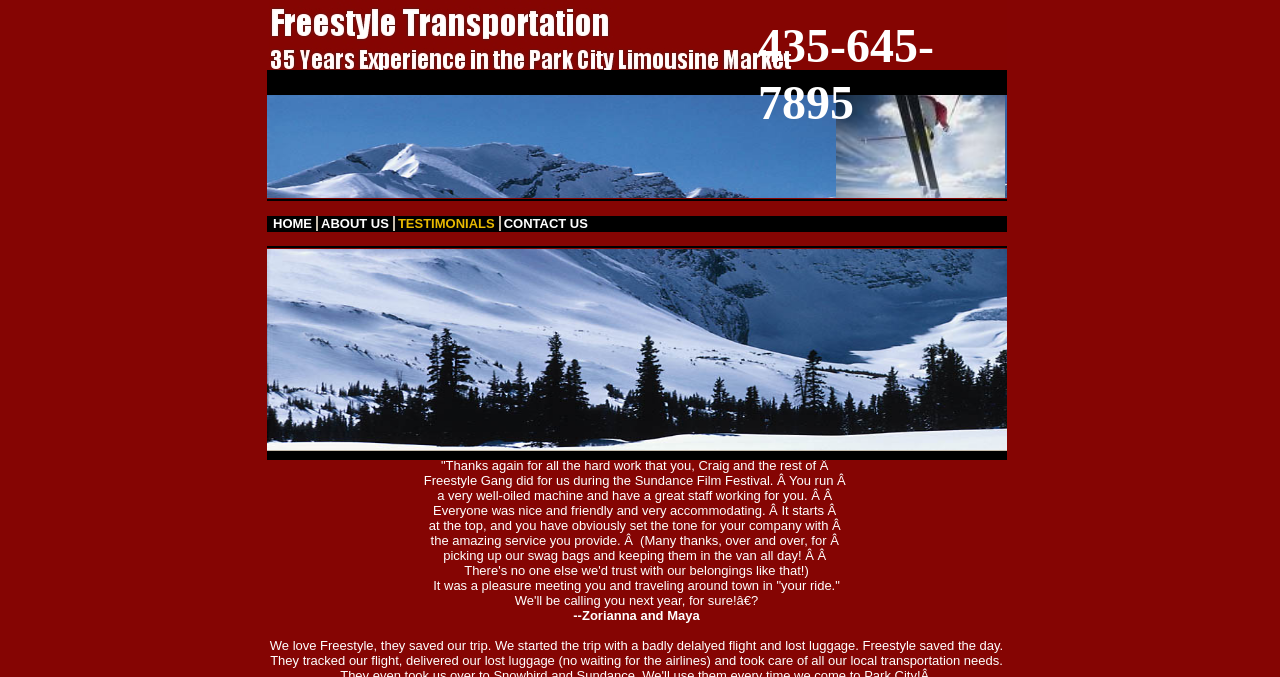Construct a comprehensive description capturing every detail on the webpage.

This webpage appears to be a testimonials page for a transportation company, likely specializing in airport transportation and local taxi services, as well as skier shuttles. 

At the top of the page, there is a navigation menu with five tabs: "HOME", "ABOUT US", "TESTIMONIALS", and "CONTACT US". Each tab has a corresponding image next to it. 

Below the navigation menu, there is a section with a testimonial from a satisfied customer, Zorianna and Maya, who express their gratitude for the company's services during the Sundance Film Festival. The testimonial is divided into several paragraphs, with the customer praising the company's hard work, friendly staff, and excellent service.

The page also features several tables with empty cells, which may be used for layout purposes. There is also a link at the top of the page, but its purpose is unclear. 

At the bottom of the page, there is a phone number, 435-645-7895, which is likely the company's contact number.